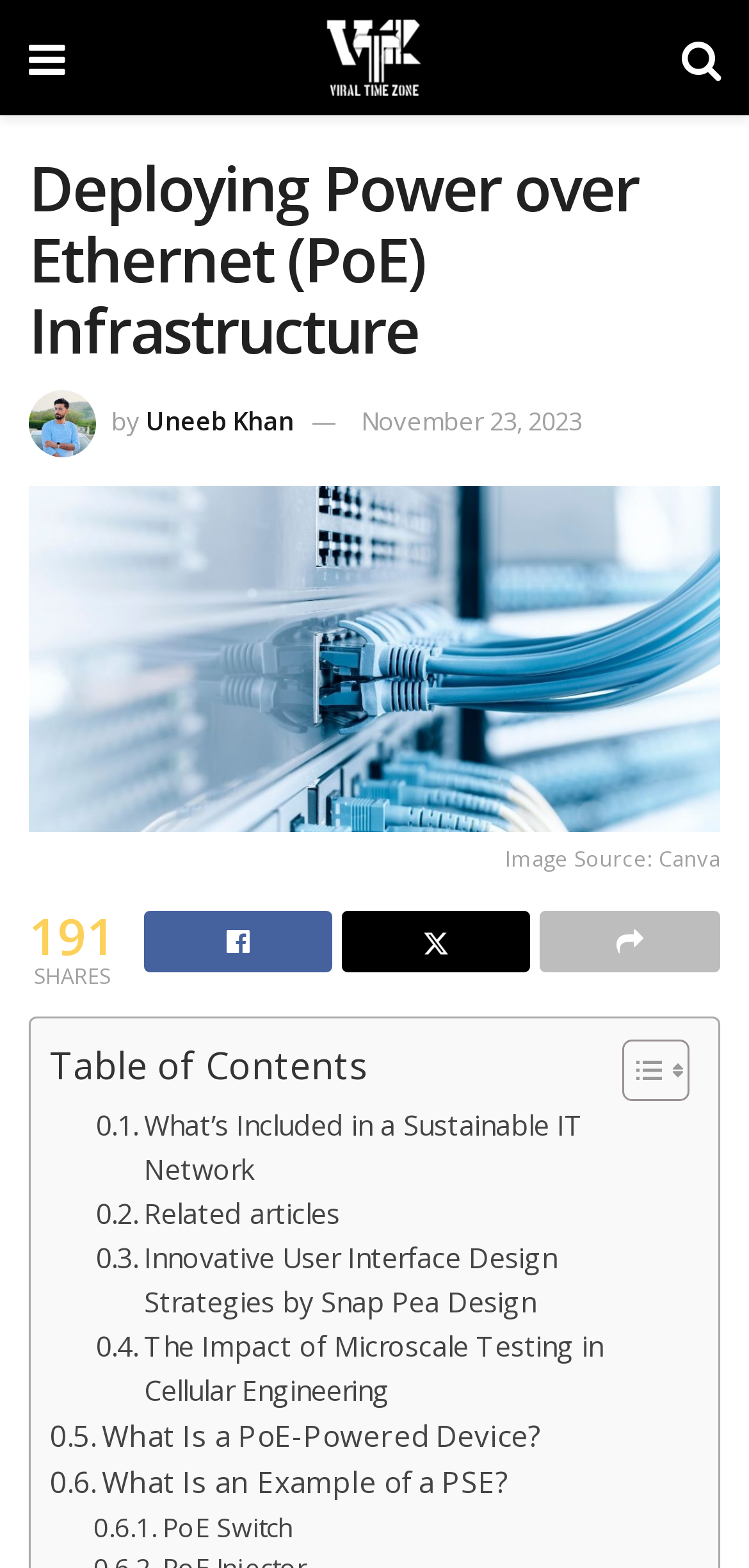What is the date of the article?
Refer to the screenshot and answer in one word or phrase.

November 23, 2023